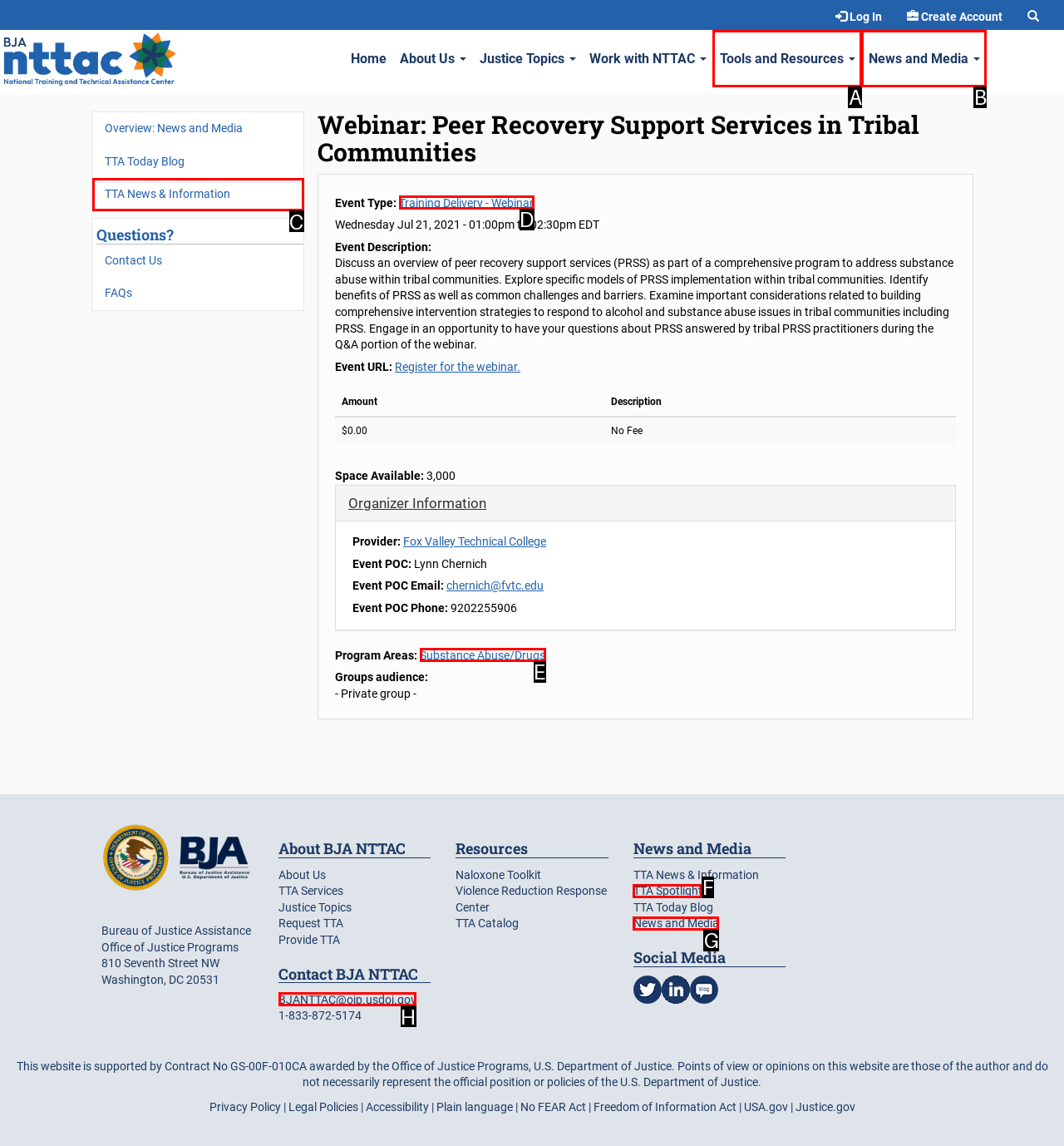Select the letter of the element you need to click to complete this task: Contact BJA NTTAC
Answer using the letter from the specified choices.

H